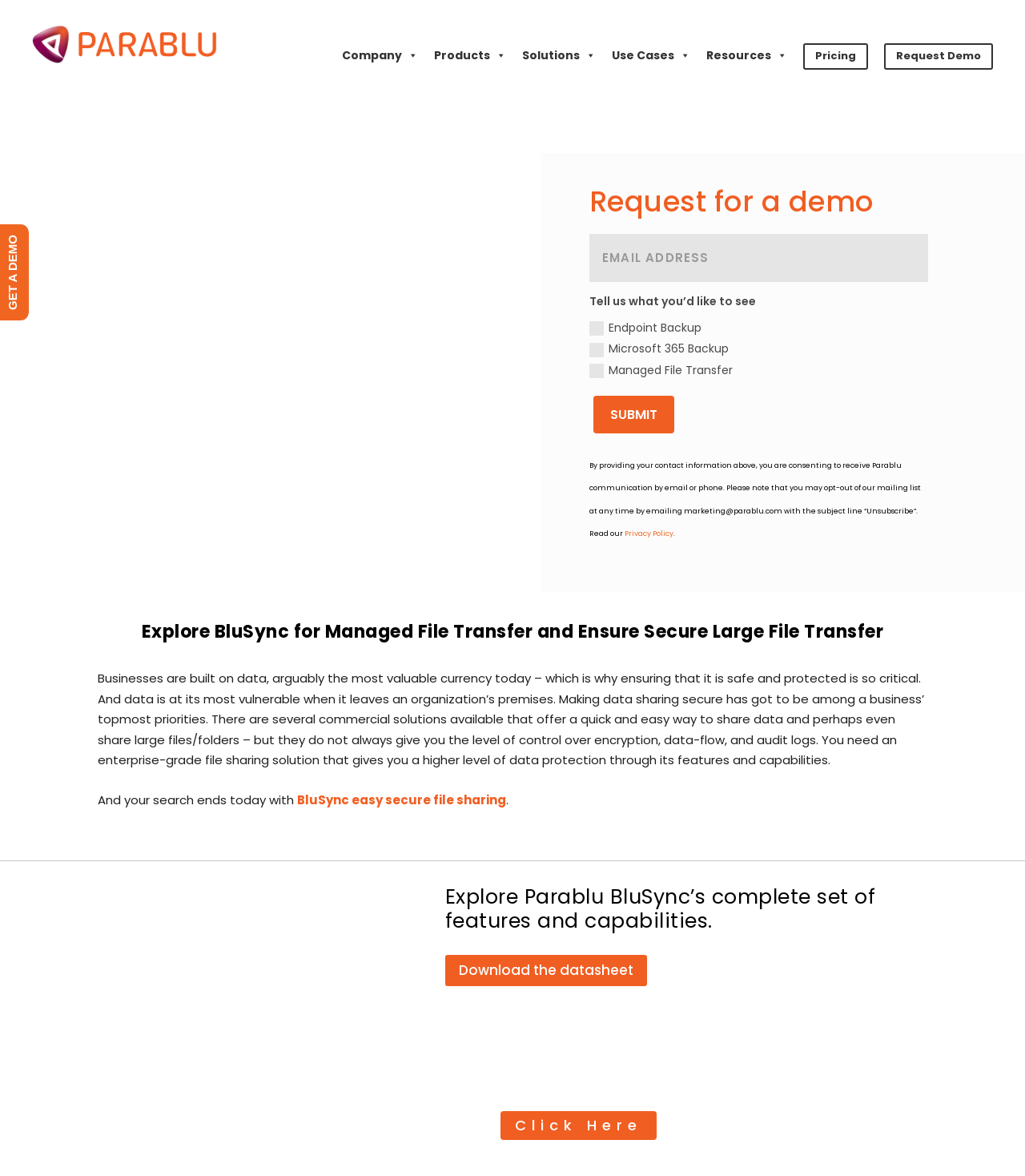What is the alternative to BluSync for file sharing?
Please answer the question with a detailed response using the information from the screenshot.

The webpage mentions that there are several commercial solutions available that offer a quick and easy way to share data, but they may not provide the same level of control over encryption, data-flow, and audit logs as BluSync.